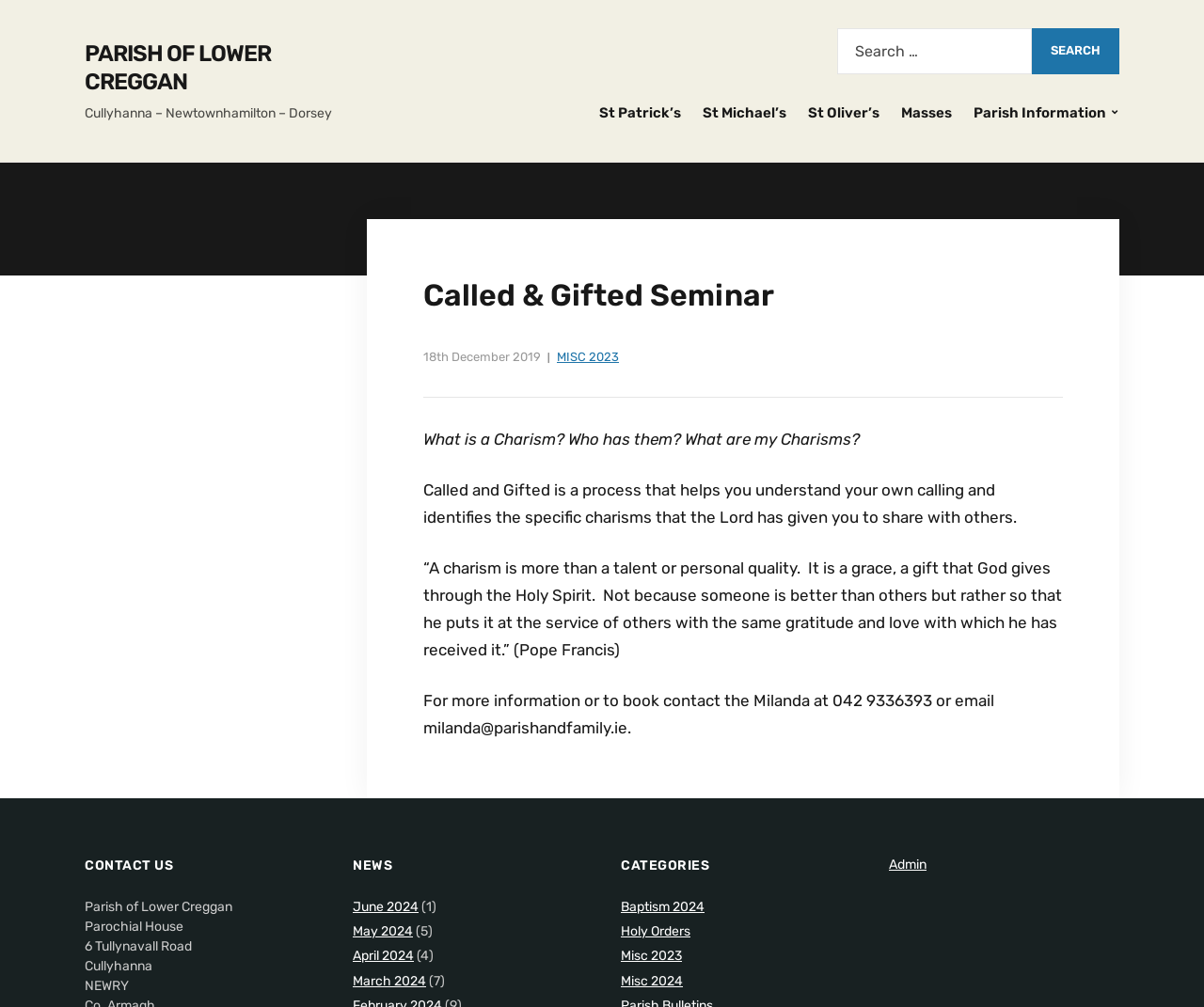Determine the bounding box coordinates of the target area to click to execute the following instruction: "View news for June 2024."

[0.293, 0.892, 0.348, 0.908]